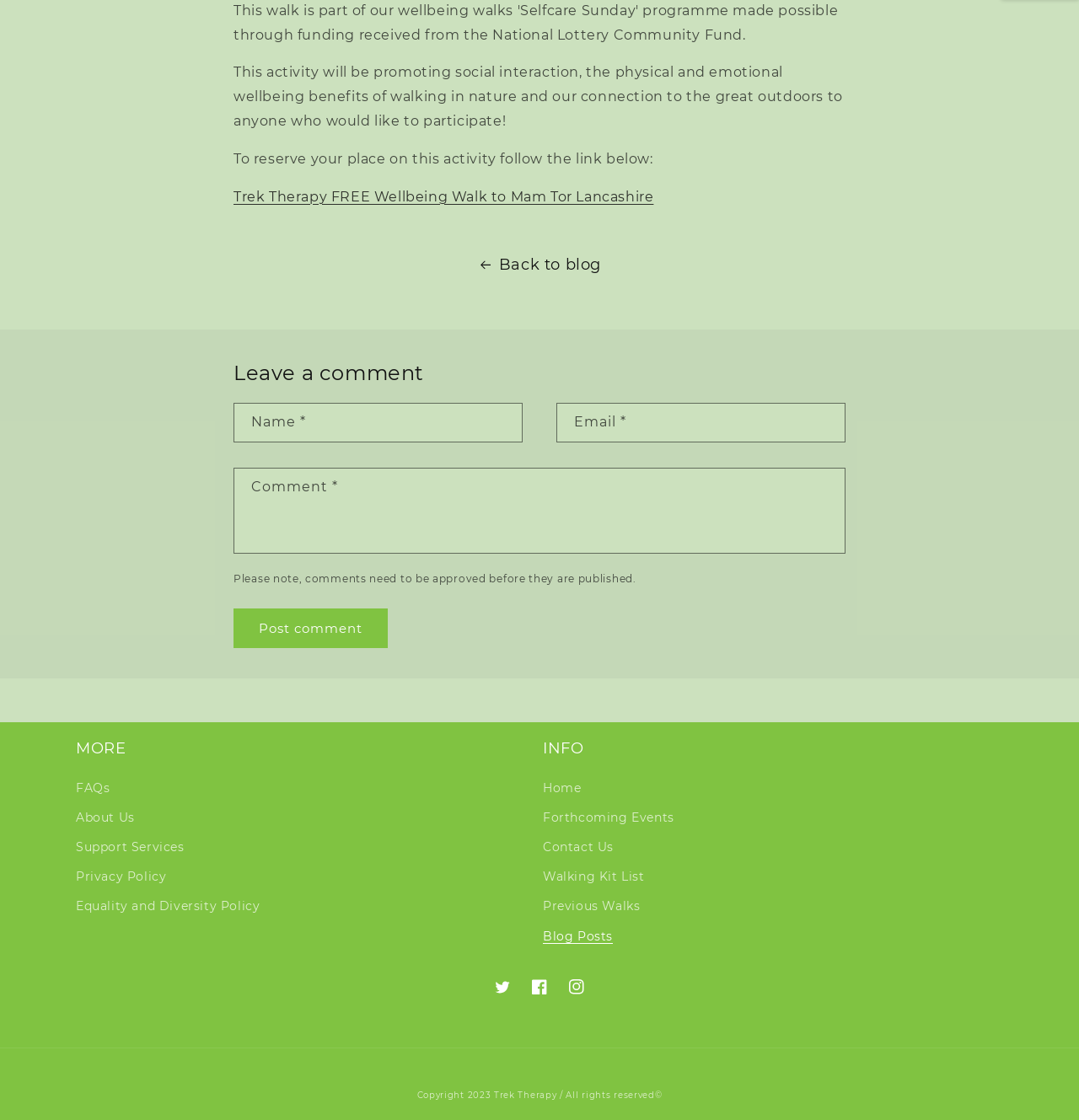What is the copyright information?
Offer a detailed and exhaustive answer to the question.

The text 'Copyright 2023 Trek Therapy / All rights reserved' provides the copyright information, indicating that the content is owned by Trek Therapy and all rights are reserved.